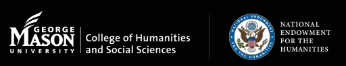Examine the image carefully and respond to the question with a detailed answer: 
What is the university's focus on?

The image represents the university's focus on humanities education, as indicated by the partnership between the George Mason University College of Humanities and Social Sciences and the National Endowment for the Humanities, promoting the study and understanding of the humanities.